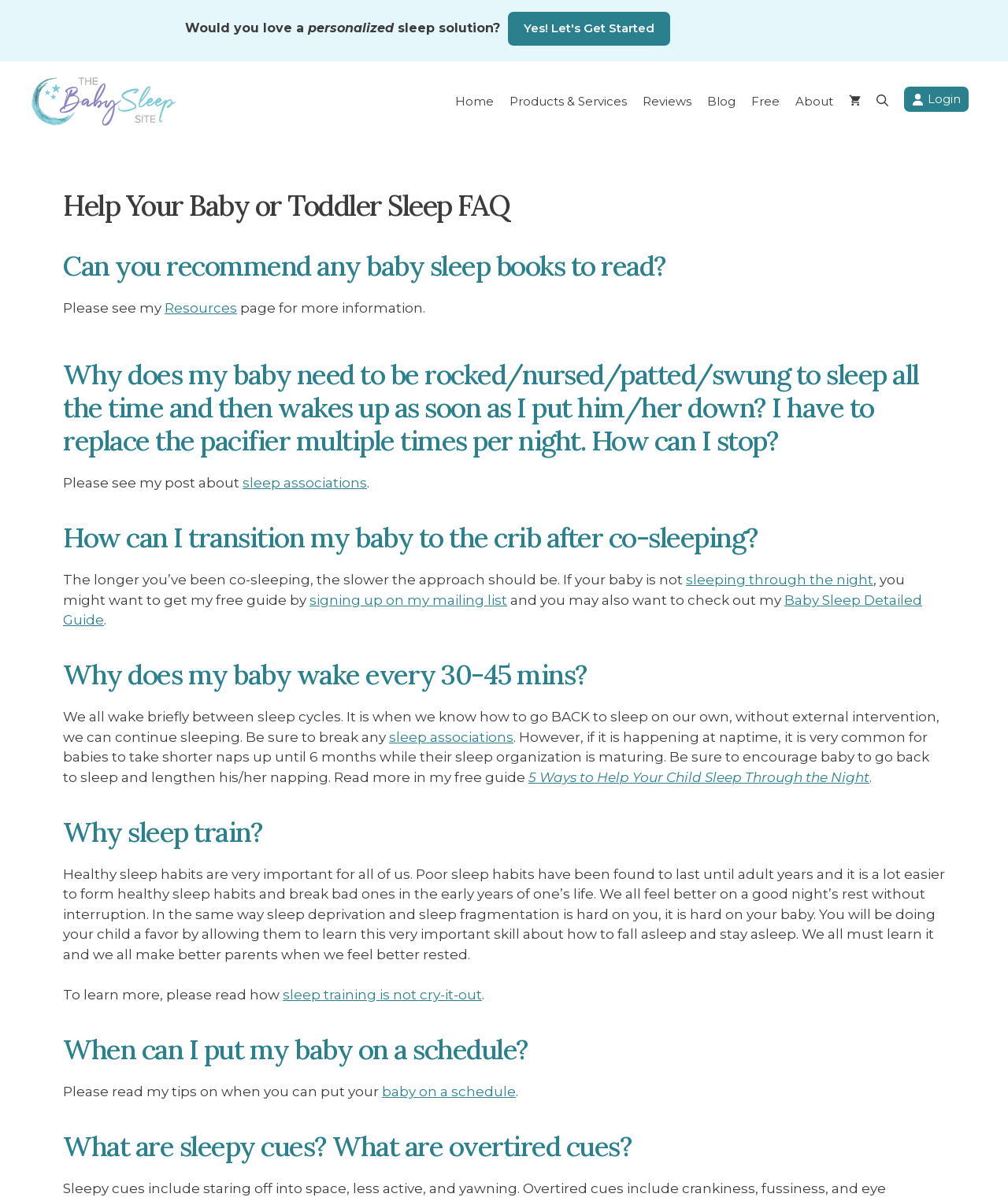Please specify the coordinates of the bounding box for the element that should be clicked to carry out this instruction: "Read '5 Ways to Help Your Child Sleep Through the Night'". The coordinates must be four float numbers between 0 and 1, formatted as [left, top, right, bottom].

[0.524, 0.64, 0.862, 0.654]